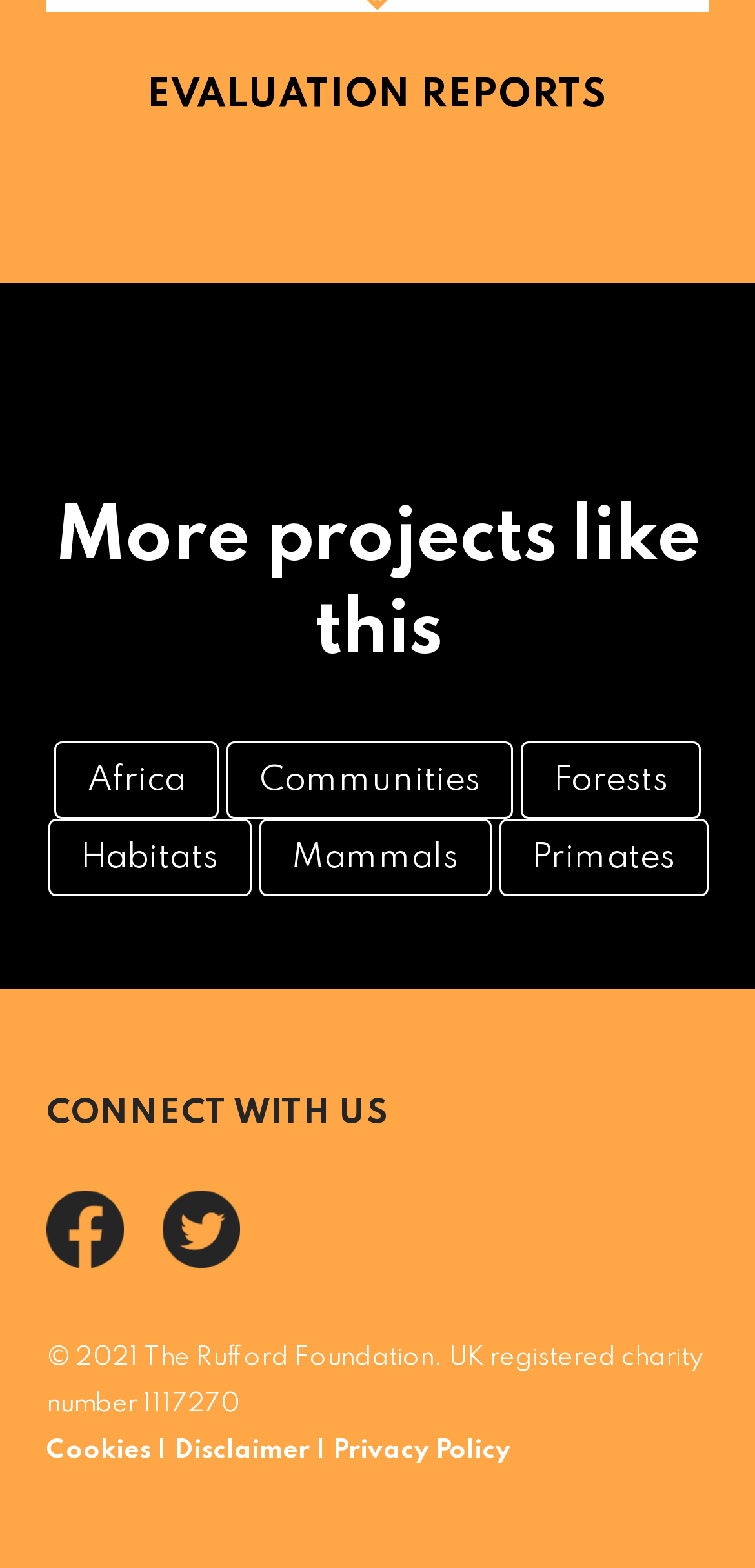What is the copyright year of the webpage?
Based on the image, respond with a single word or phrase.

2021